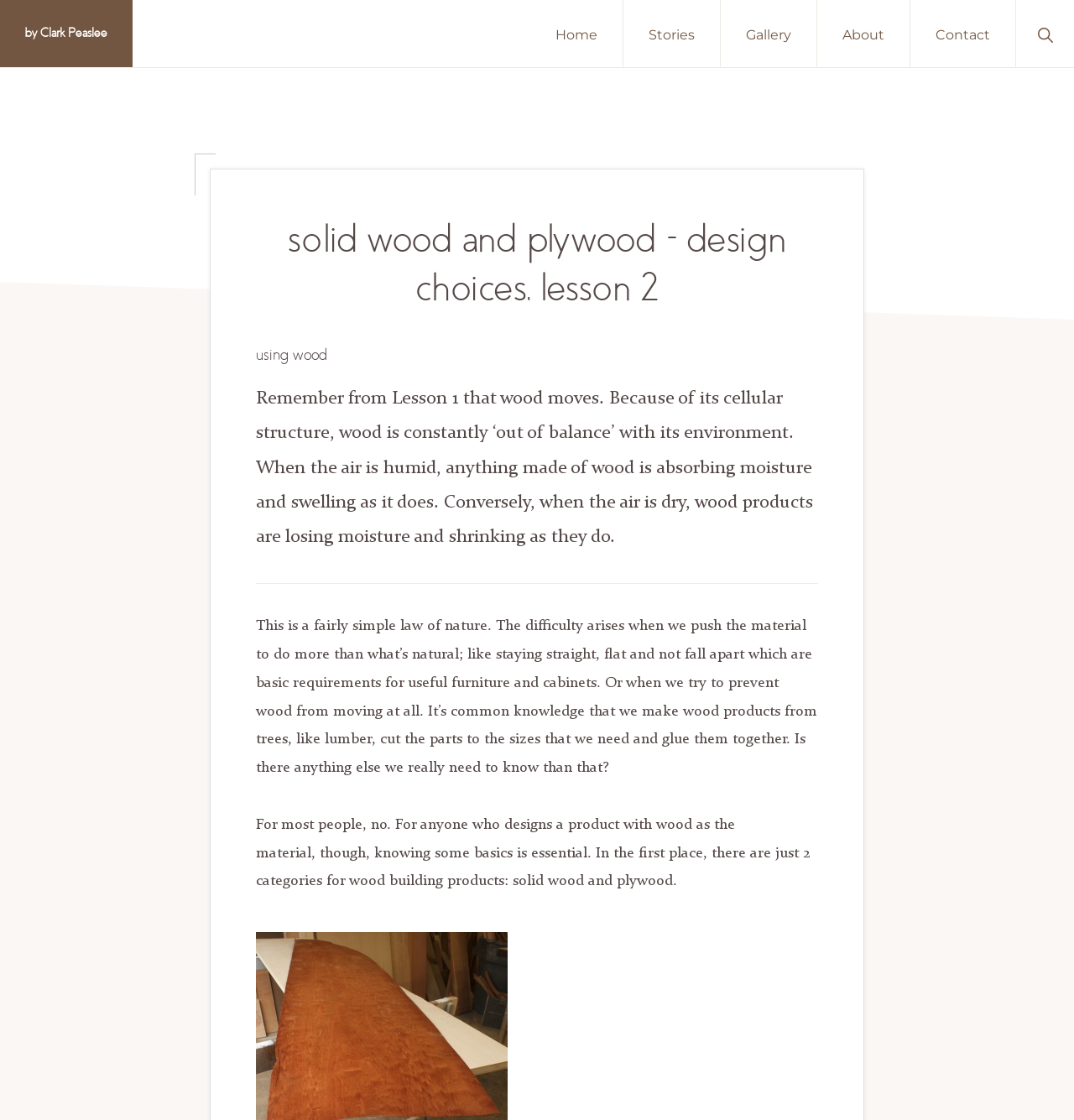Identify the coordinates of the bounding box for the element described below: "by Clark Peaslee". Return the coordinates as four float numbers between 0 and 1: [left, top, right, bottom].

[0.0, 0.0, 0.123, 0.06]